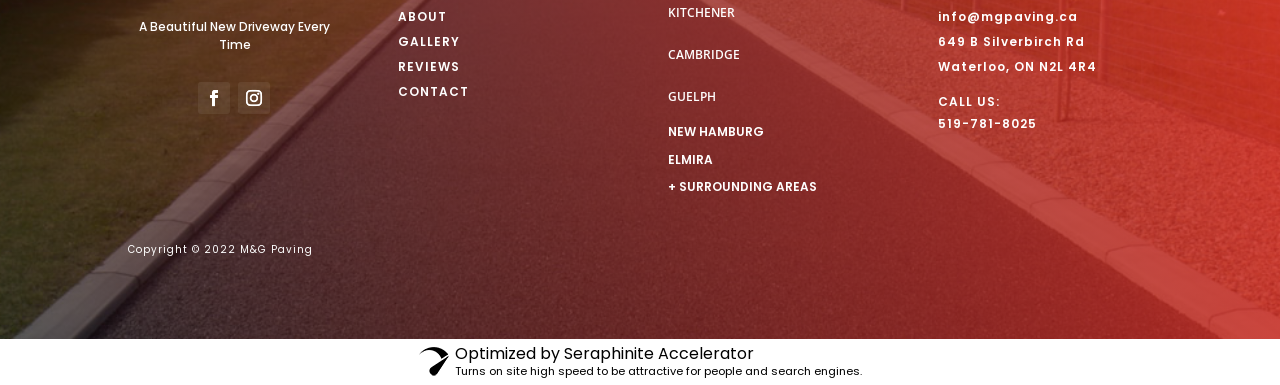Using the element description: "KITCHENER", determine the bounding box coordinates. The coordinates should be in the format [left, top, right, bottom], with values between 0 and 1.

[0.522, 0.011, 0.574, 0.055]